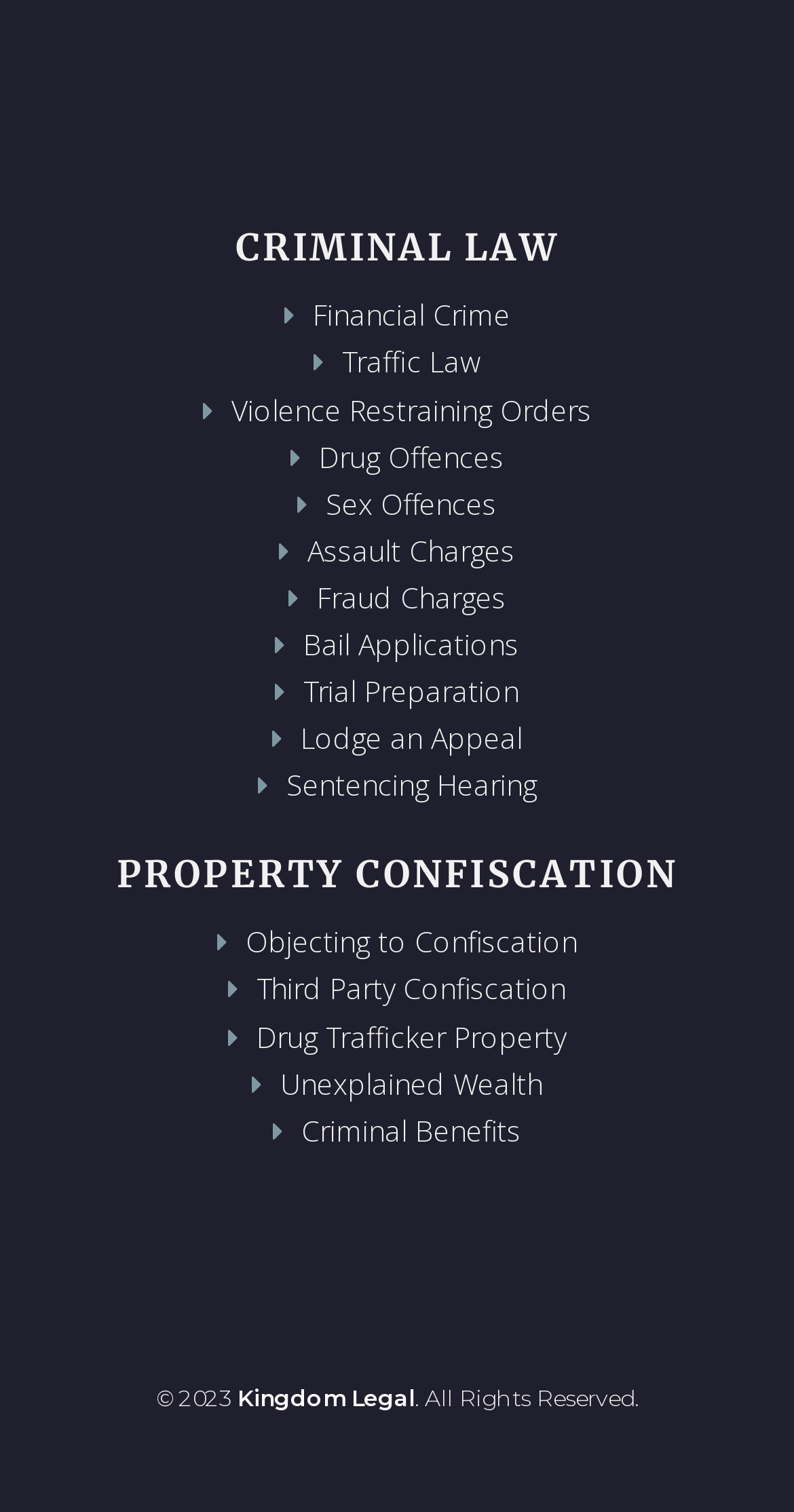Please identify the coordinates of the bounding box that should be clicked to fulfill this instruction: "Click on the Facebook link".

None